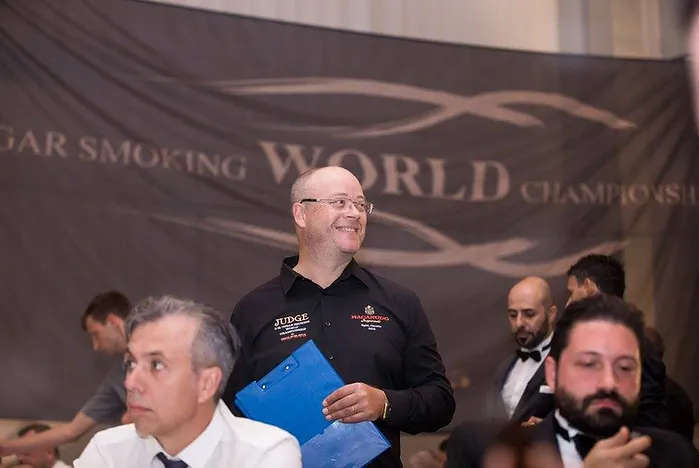What is written on the banner?
Analyze the image and provide a thorough answer to the question.

The prominent banner in the background of the image reads 'Cigar Smoking WORLD CHAMPIONSHIP', which sets the stage for the competition and emphasizes the grandeur of this international event.